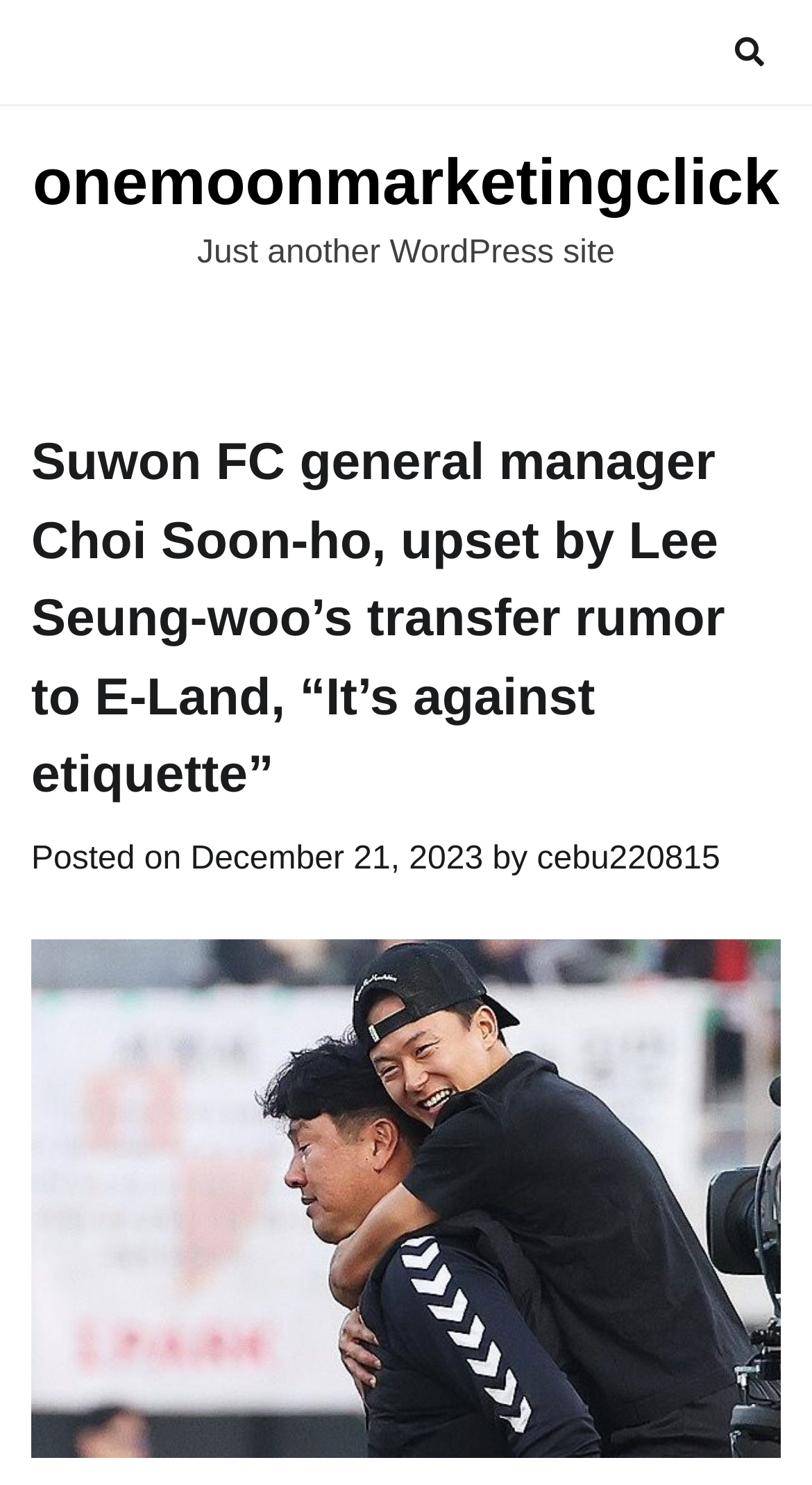Who is the author of the post?
Examine the screenshot and reply with a single word or phrase.

cebu220815